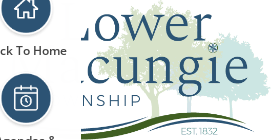Please reply to the following question using a single word or phrase: 
What year was the township established?

1832